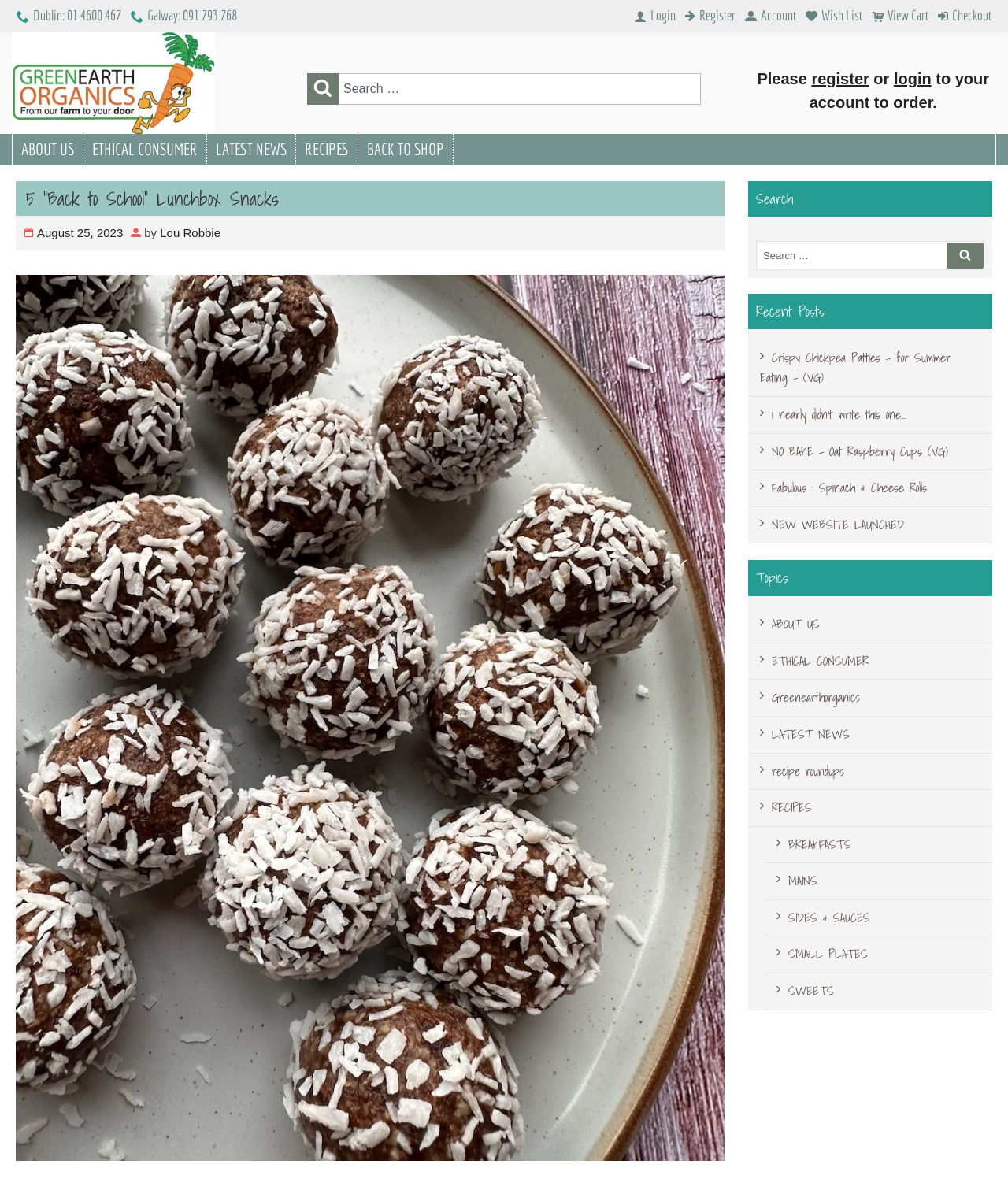Can you specify the bounding box coordinates for the region that should be clicked to fulfill this instruction: "View Cart".

[0.86, 0.0, 0.926, 0.027]